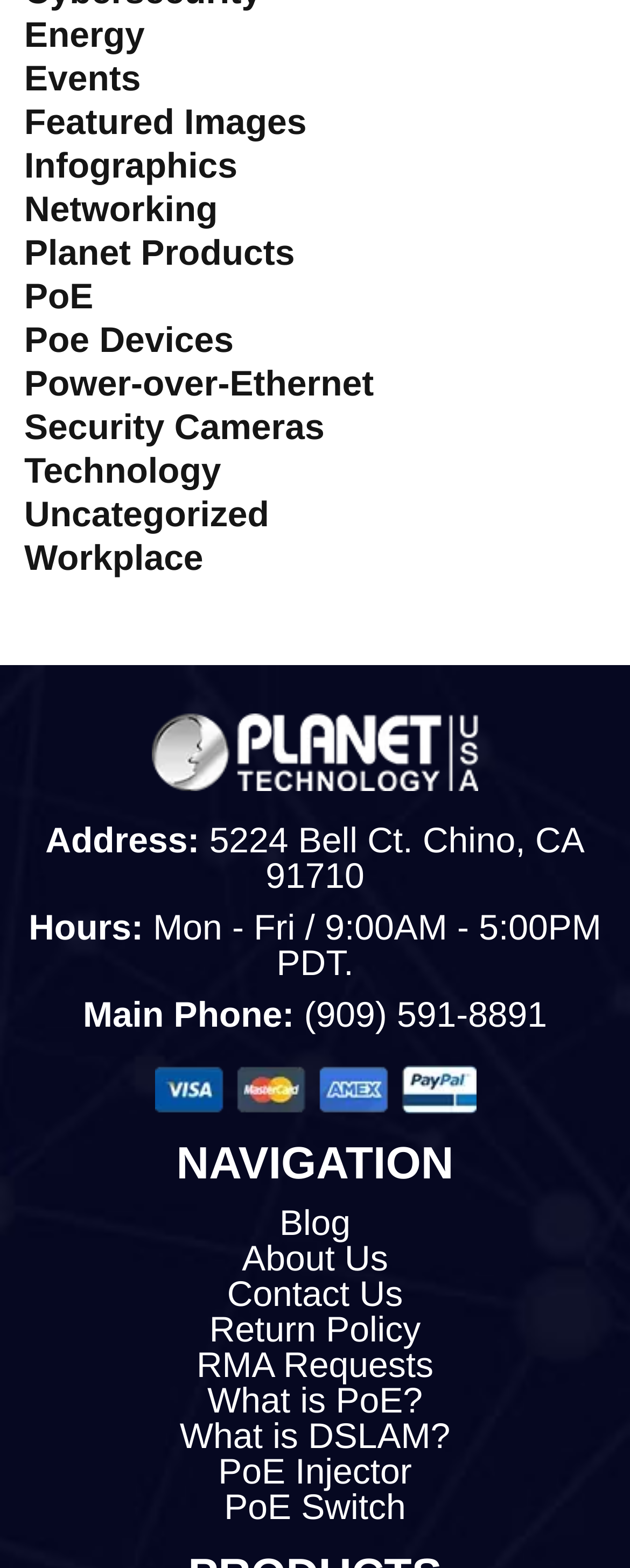Specify the bounding box coordinates (top-left x, top-left y, bottom-right x, bottom-right y) of the UI element in the screenshot that matches this description: Energy

[0.038, 0.01, 0.23, 0.035]